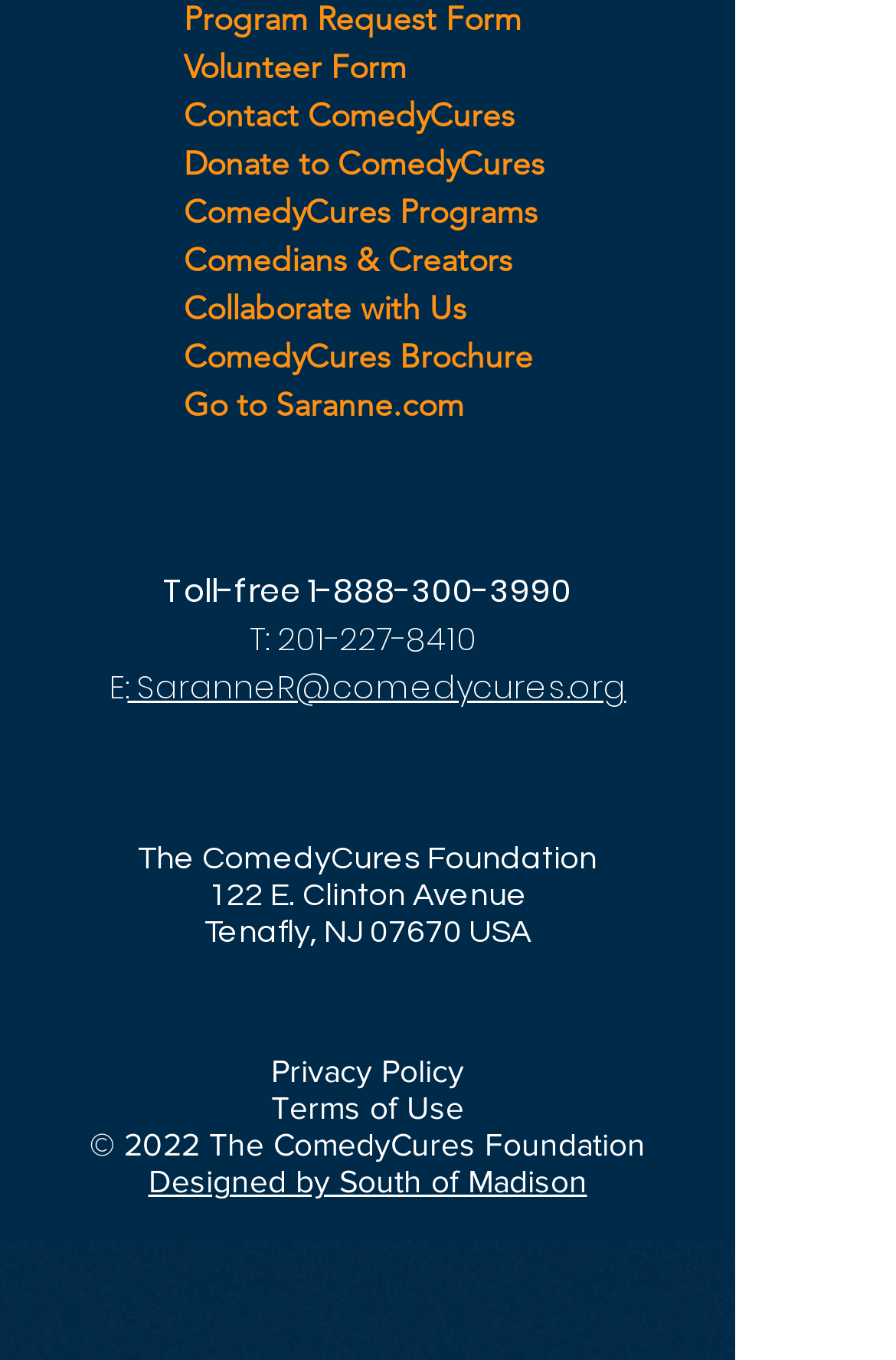Give the bounding box coordinates for the element described by: "ComedyCures Brochure".

[0.205, 0.249, 0.595, 0.276]